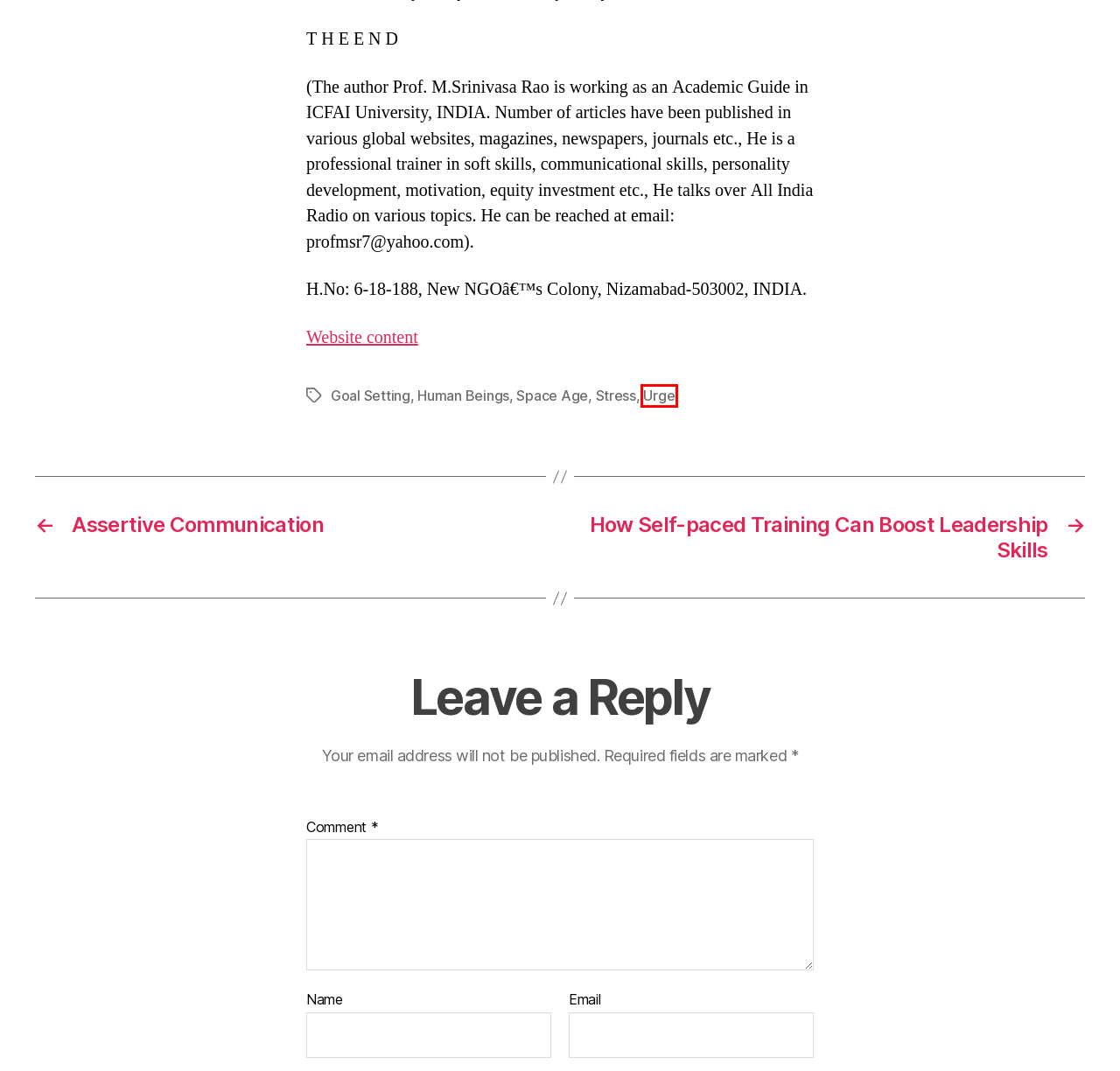You have been given a screenshot of a webpage with a red bounding box around a UI element. Select the most appropriate webpage description for the new webpage that appears after clicking the element within the red bounding box. The choices are:
A. リーダーシップのスタイル：独裁 - Leadership Training Tutorials
B. How Self-paced Training Can Boost Leadership Skills - Leadership Training Tutorials
C. Urge - Leadership Training Tutorials
D. Stress - Leadership Training Tutorials
E. Space Age - Leadership Training Tutorials
F. Goal Setting - Leadership Training Tutorials
G. Assertive Communication - Leadership Training Tutorials
H. Human Beings - Leadership Training Tutorials

C